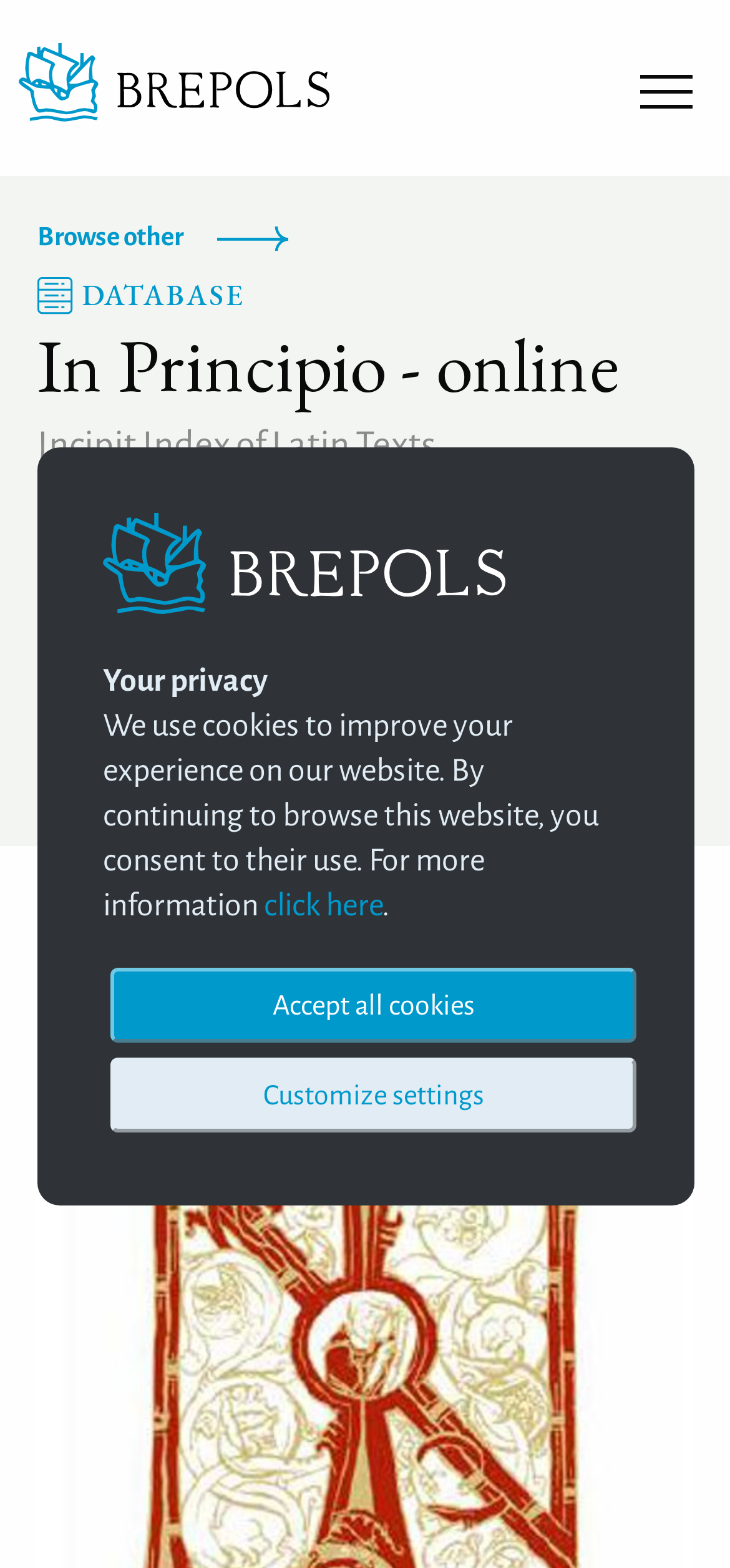Respond to the question below with a single word or phrase: How many menu items are under 'Browse'?

1